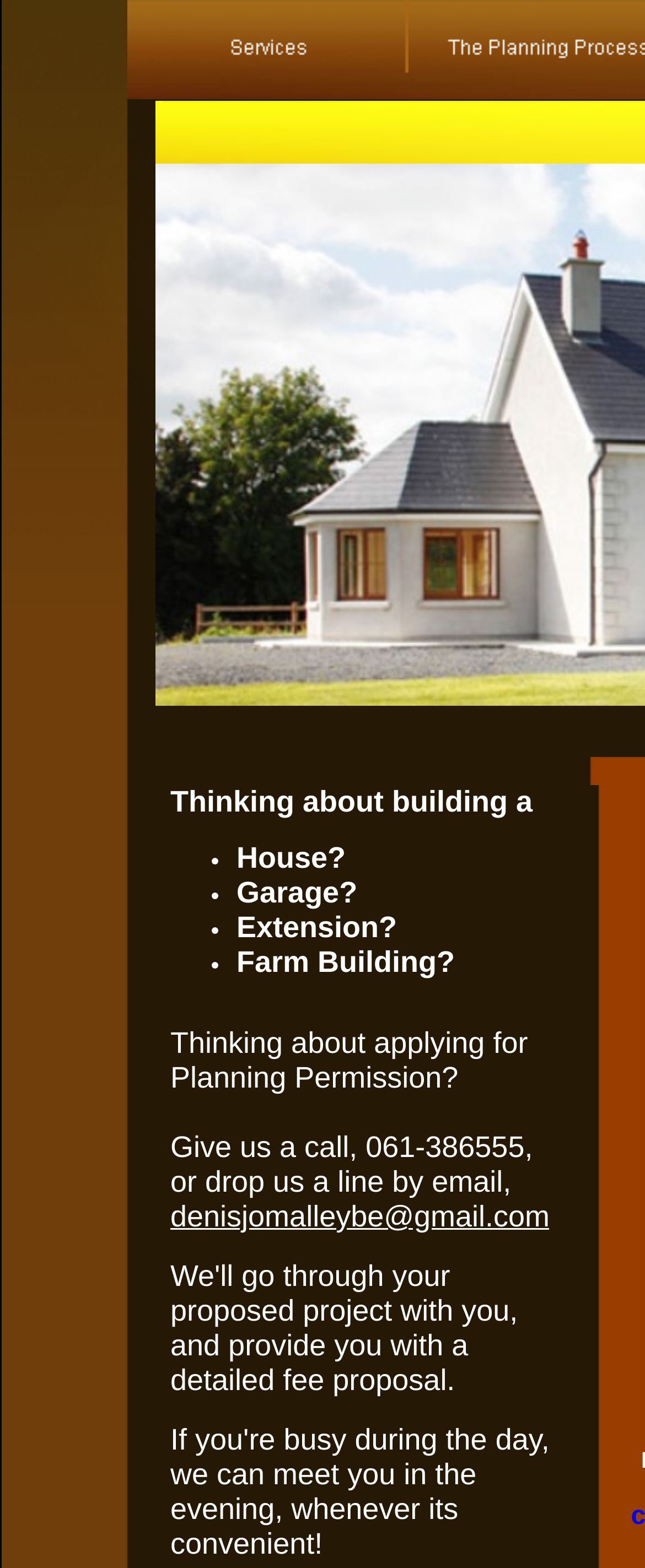What is the position of the link 'denisjomalleybe@gmail.com'?
Look at the screenshot and provide an in-depth answer.

By analyzing the bounding box coordinates, I found that the link 'denisjomalleybe@gmail.com' has a y1 value of 0.765, which is one of the highest y1 values among all elements, indicating that it is positioned at the bottom of the webpage. Additionally, its x1 value of 0.264 is relatively small, suggesting that it is located on the left side of the webpage.